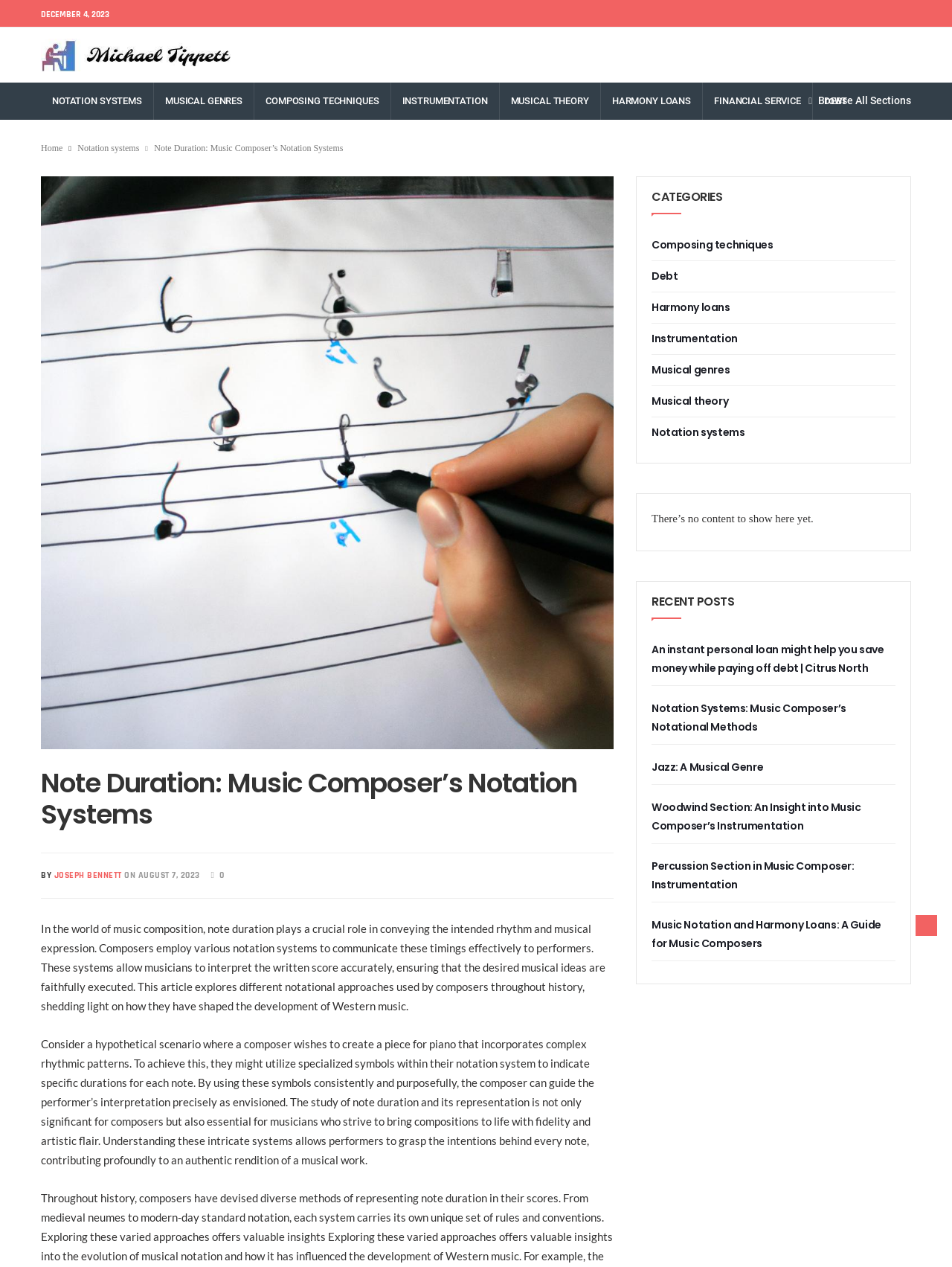Who is the author of the article?
Respond to the question with a single word or phrase according to the image.

JOSEPH BENNETT